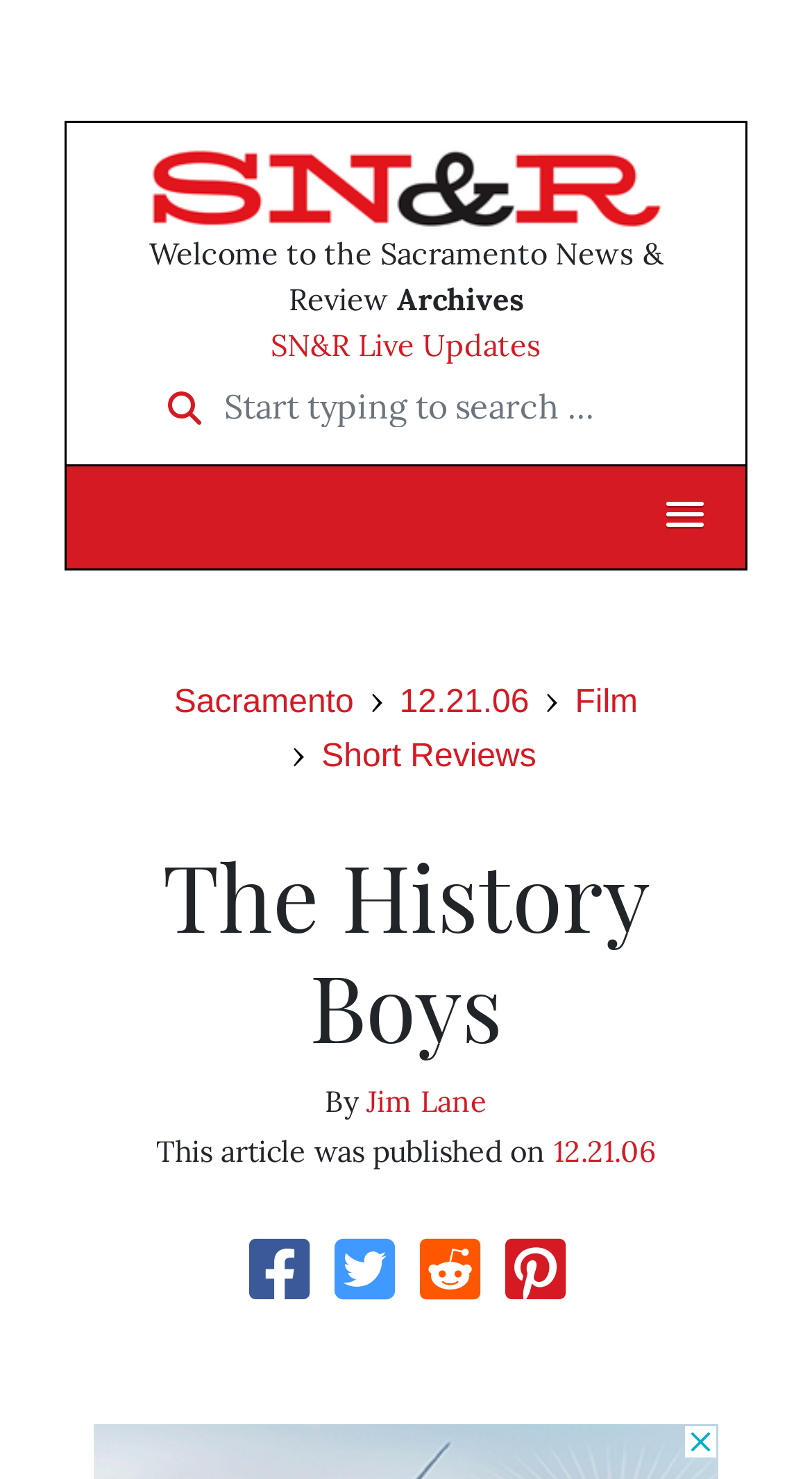Refer to the image and provide a thorough answer to this question:
Who is the author of the article?

I found the answer by looking at the link element with the text 'Jim Lane' below the heading 'The History Boys'.